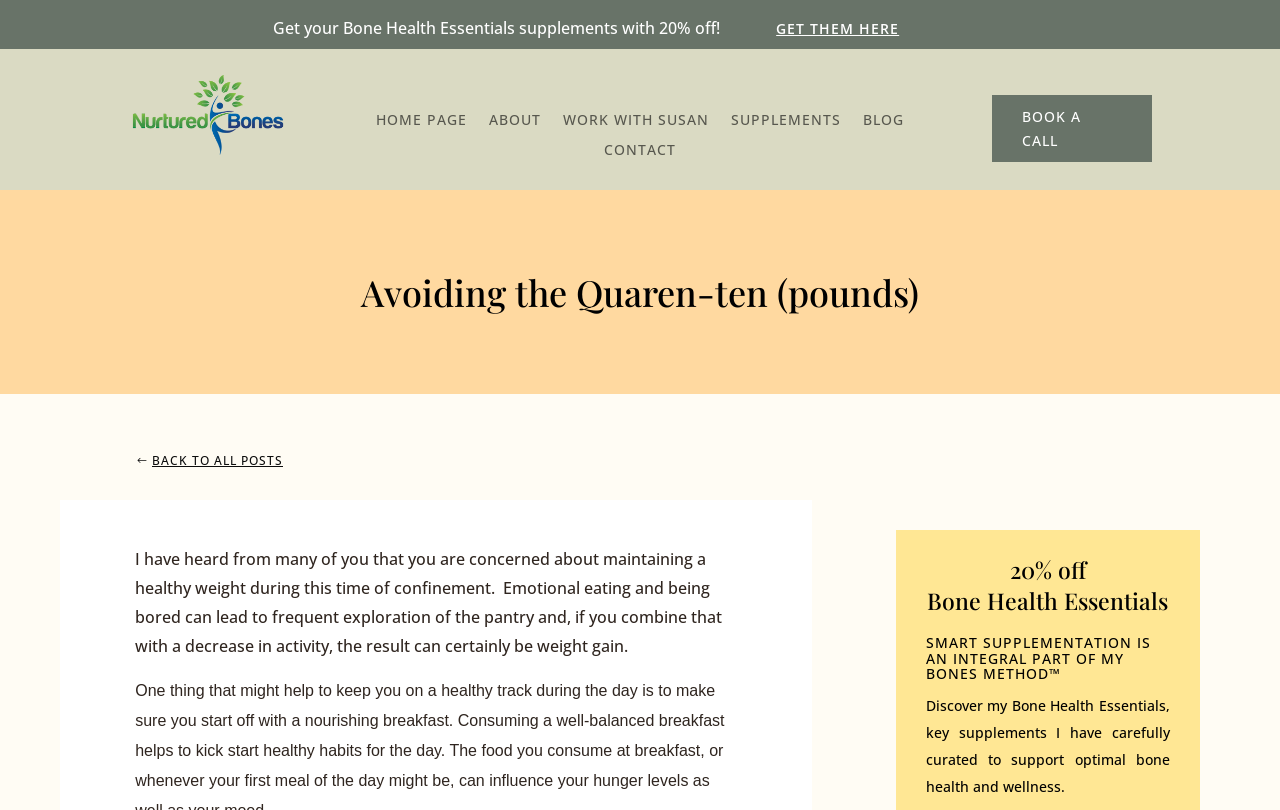Please identify the bounding box coordinates of the element's region that should be clicked to execute the following instruction: "Click the 'GET THEM HERE' button". The bounding box coordinates must be four float numbers between 0 and 1, i.e., [left, top, right, bottom].

[0.606, 0.023, 0.702, 0.047]